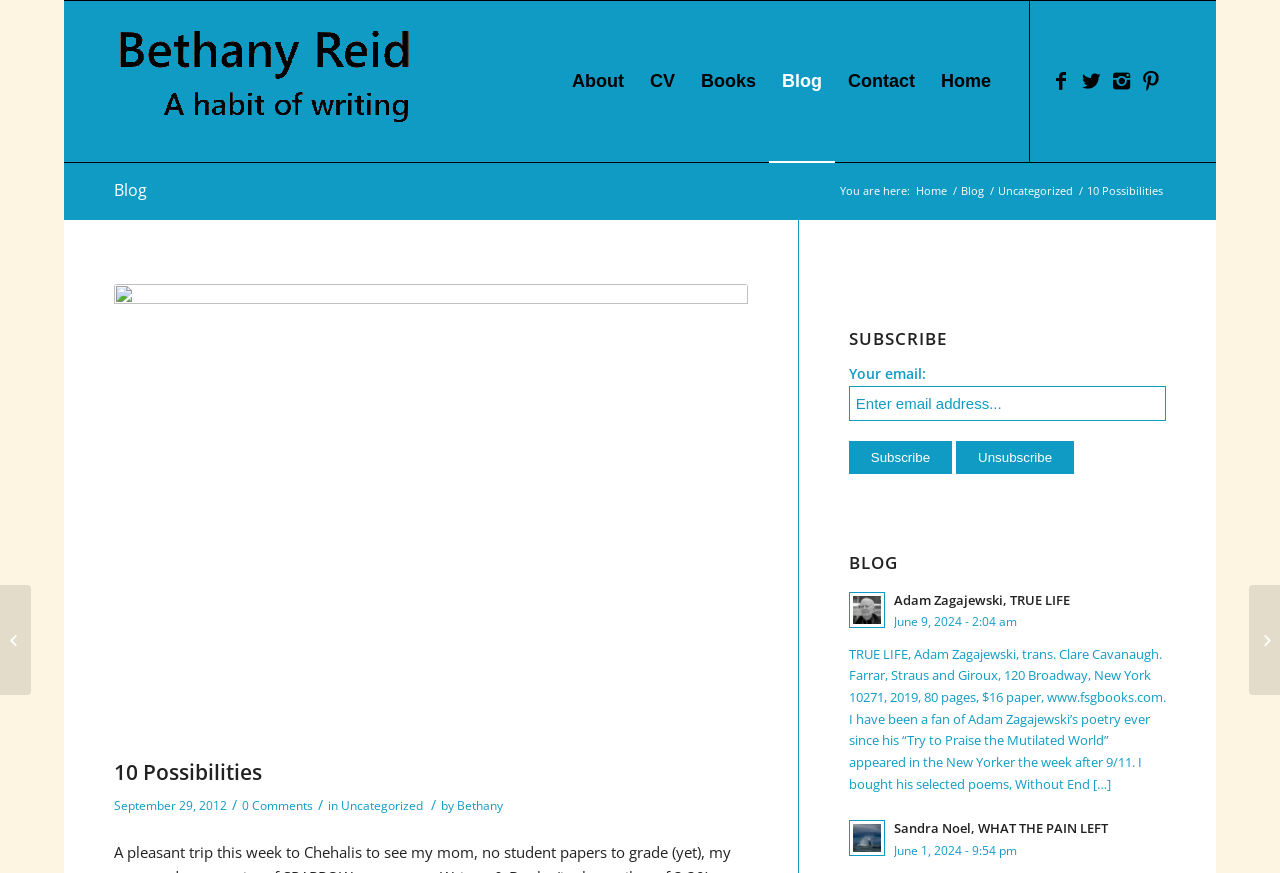Please identify the bounding box coordinates for the region that you need to click to follow this instruction: "Click on the 'About' link".

[0.437, 0.001, 0.498, 0.186]